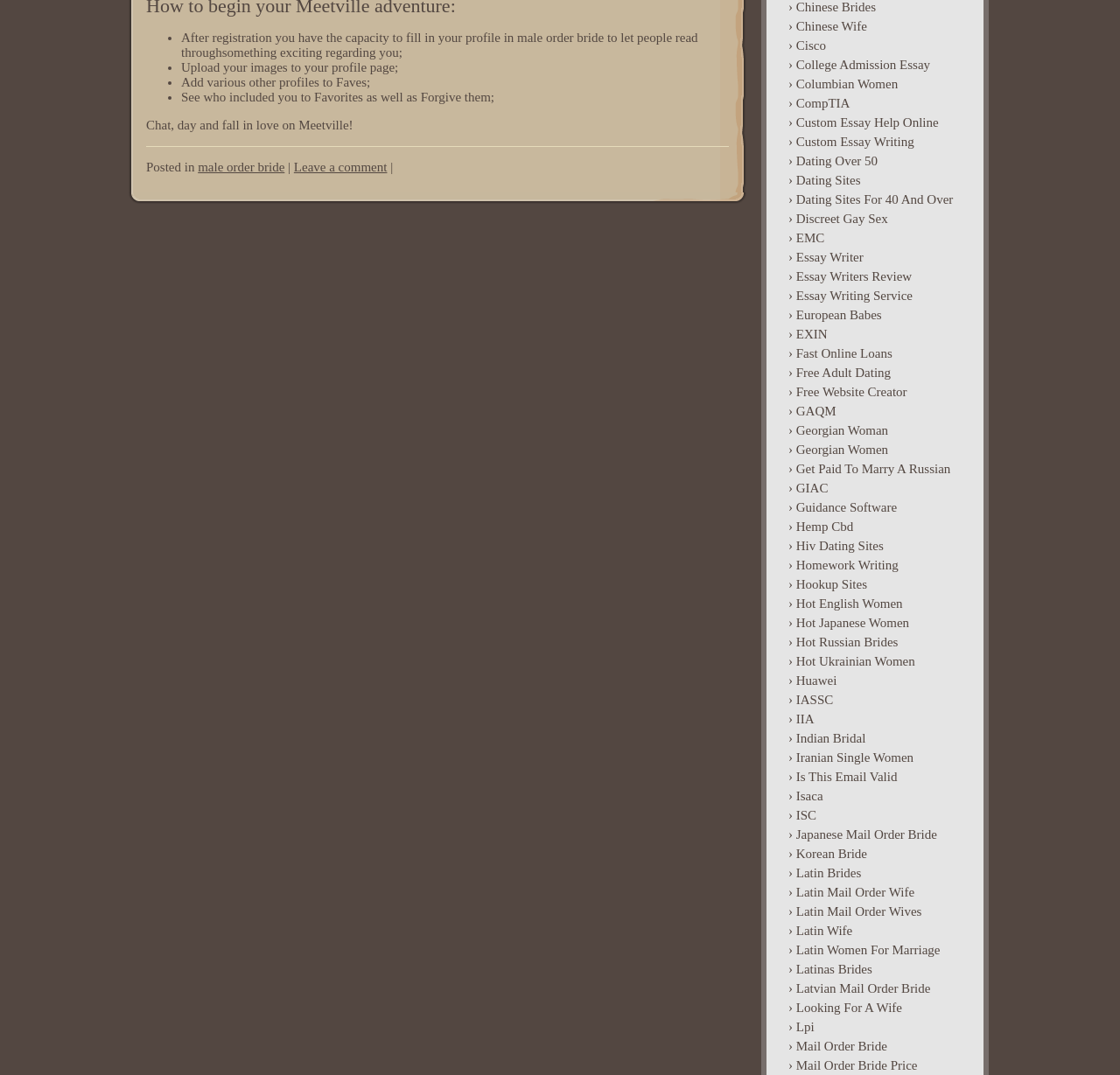Determine the bounding box coordinates for the element that should be clicked to follow this instruction: "Click on 'Leave a comment'". The coordinates should be given as four float numbers between 0 and 1, in the format [left, top, right, bottom].

[0.262, 0.149, 0.346, 0.162]